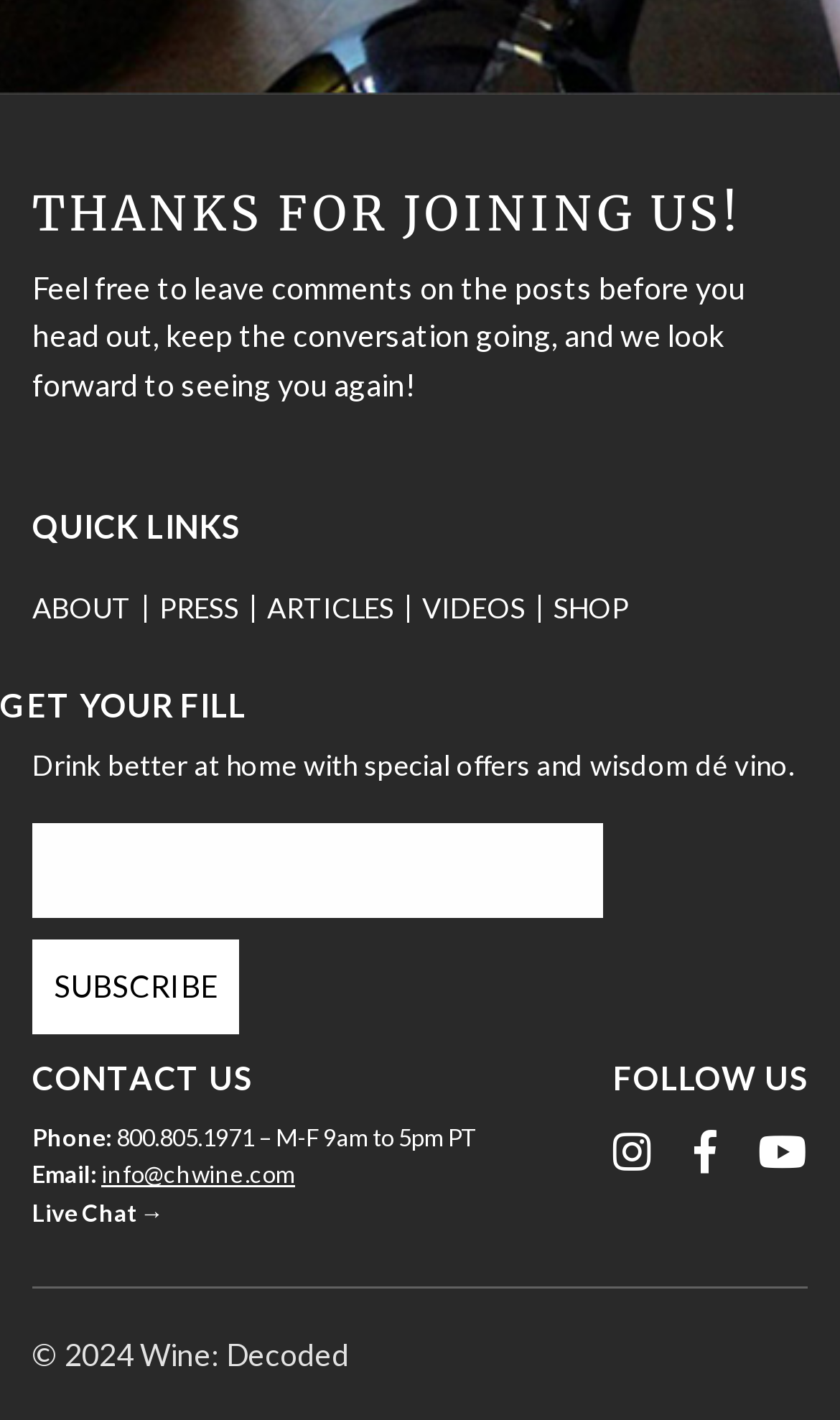Please find the bounding box coordinates of the element that needs to be clicked to perform the following instruction: "Check out the SHOP". The bounding box coordinates should be four float numbers between 0 and 1, represented as [left, top, right, bottom].

[0.659, 0.419, 0.764, 0.439]